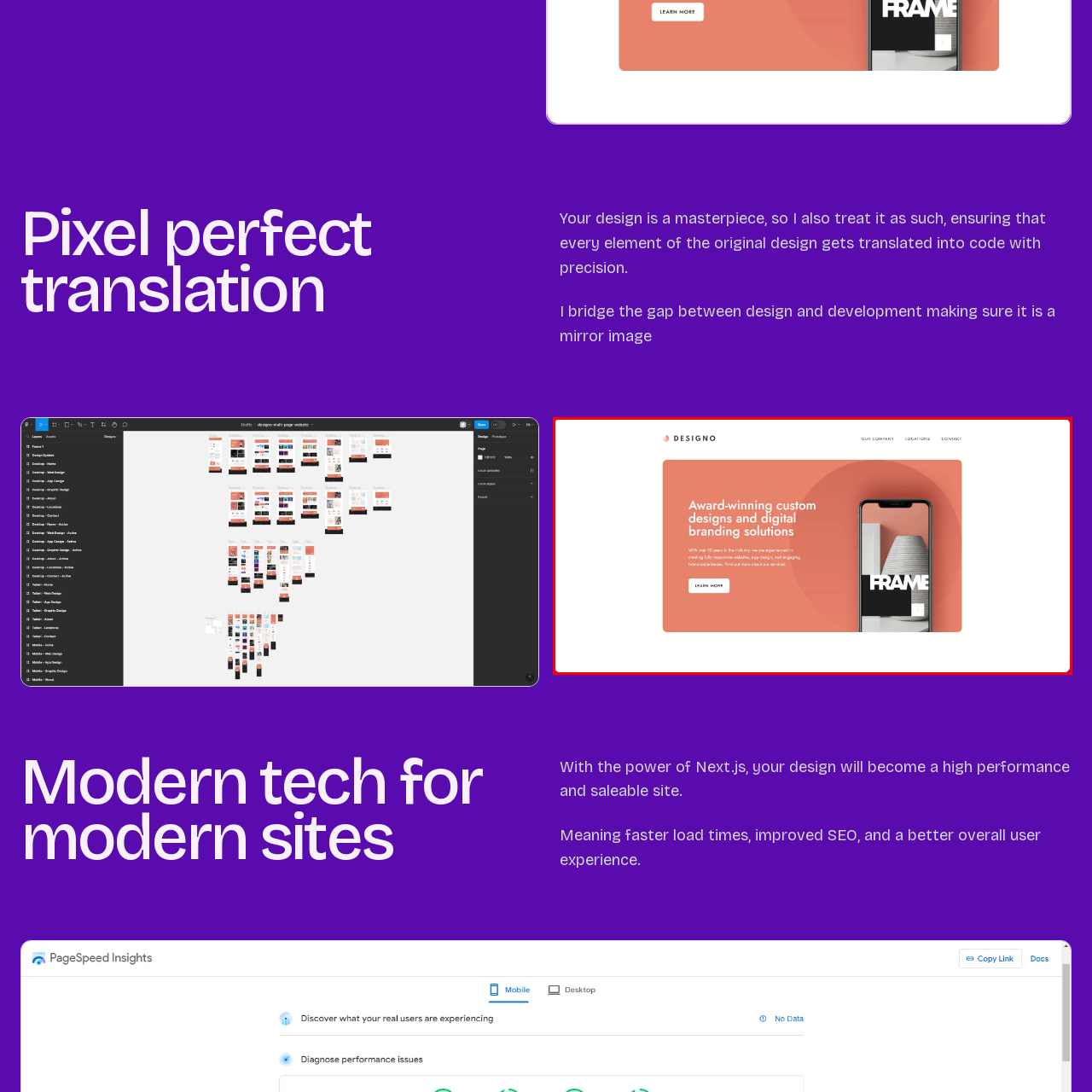Observe the image area highlighted by the pink border and answer the ensuing question in detail, using the visual cues: 
What is displayed on the smartphone graphic?

The sleek smartphone graphic showcases a design mockup, illustrating the brand's focus on innovative design and digital solutions.